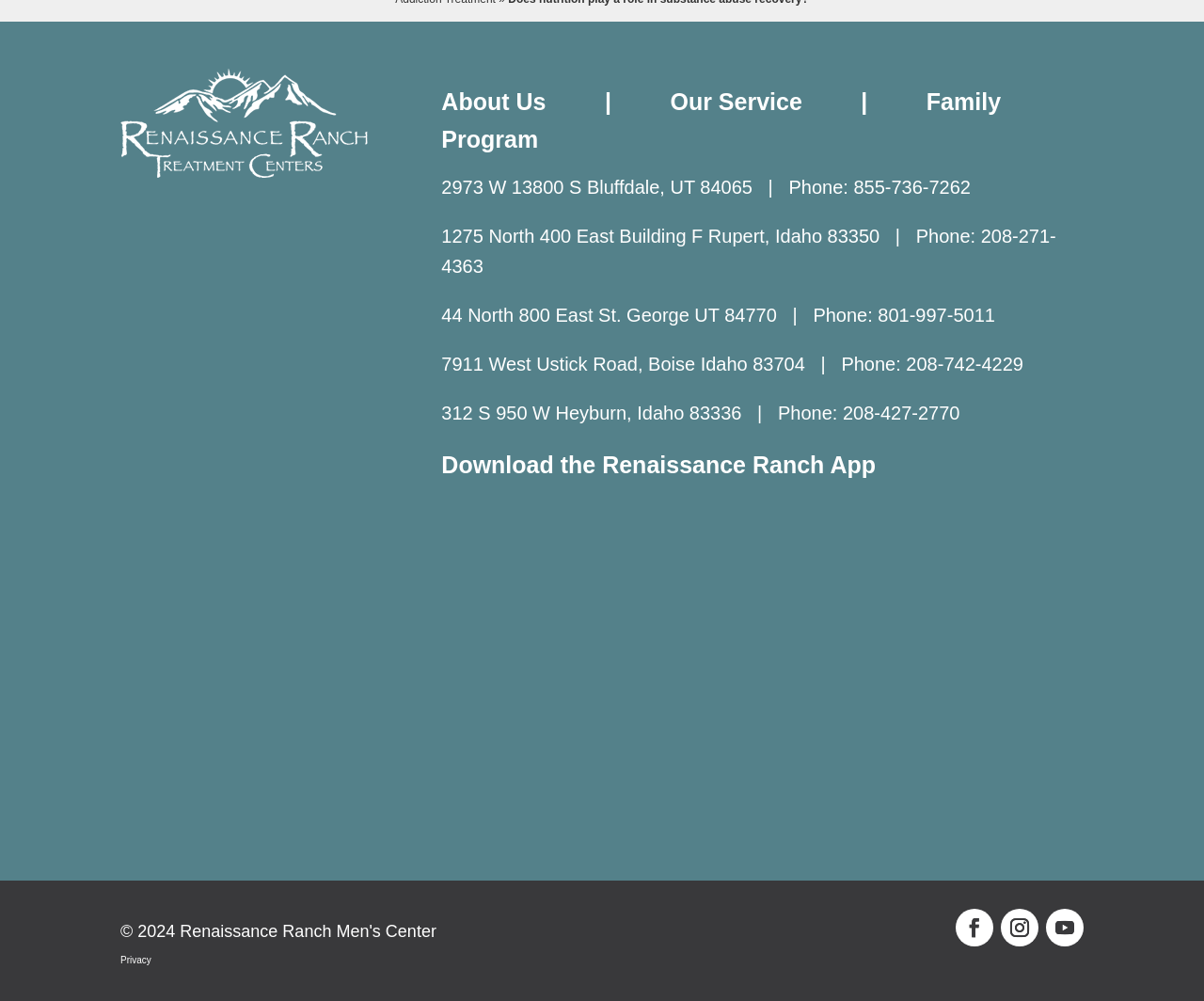Answer succinctly with a single word or phrase:
What is the phone number of the Boise location?

208-742-4229